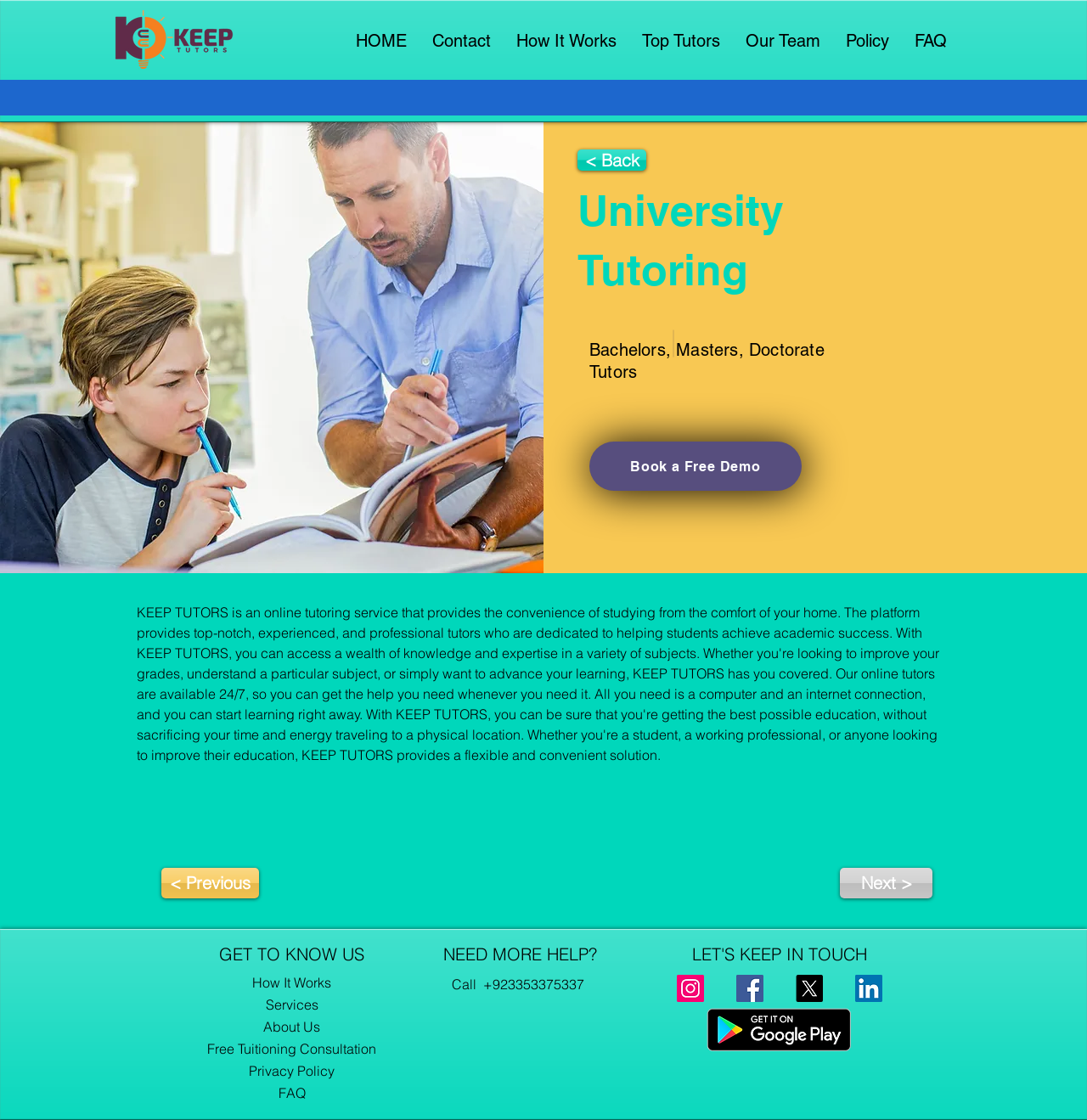Pinpoint the bounding box coordinates of the element you need to click to execute the following instruction: "Click the KEEPTUTORS Instagram link". The bounding box should be represented by four float numbers between 0 and 1, in the format [left, top, right, bottom].

[0.623, 0.87, 0.648, 0.895]